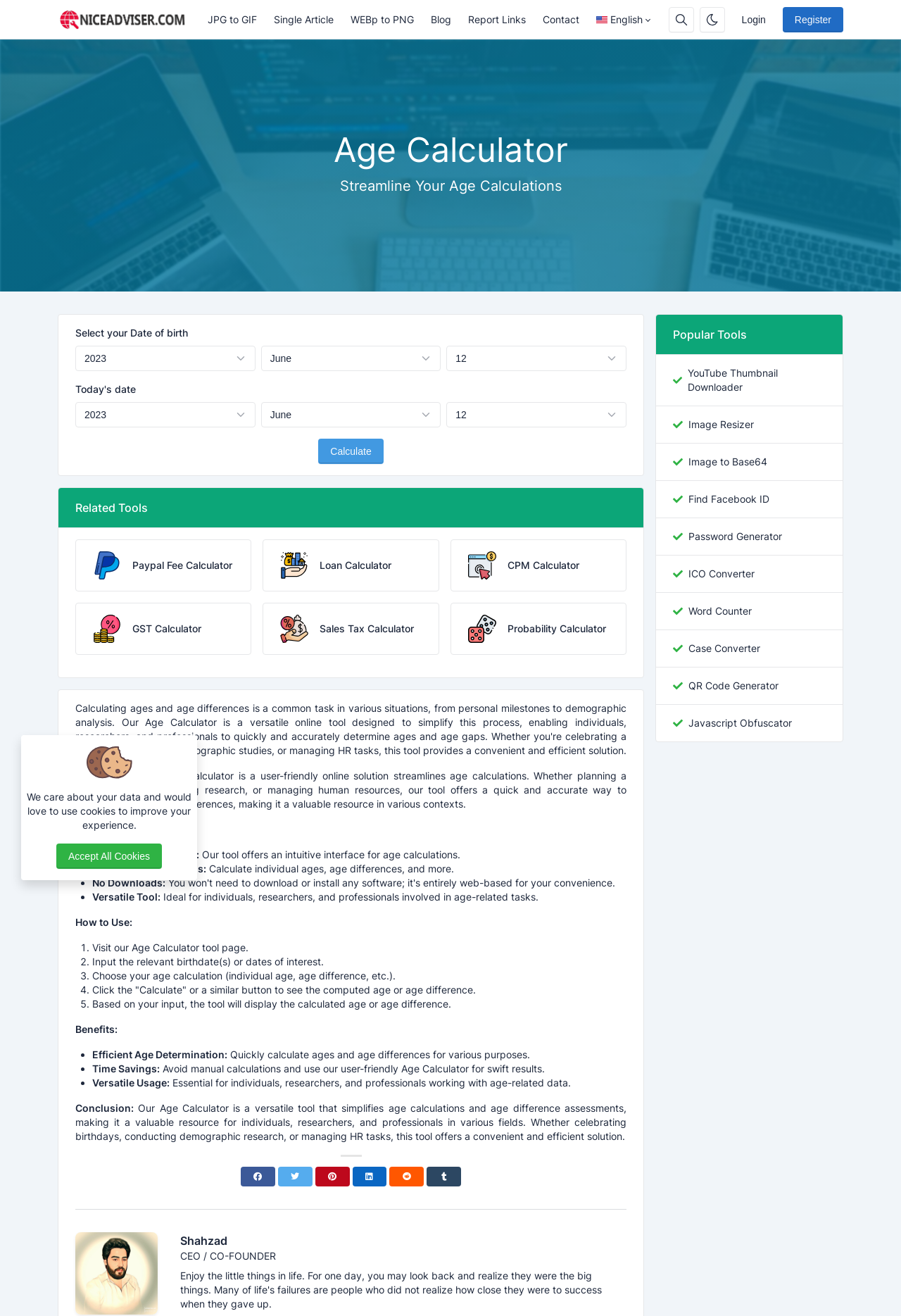Identify the bounding box coordinates of the element that should be clicked to fulfill this task: "Search for something". The coordinates should be provided as four float numbers between 0 and 1, i.e., [left, top, right, bottom].

[0.742, 0.005, 0.77, 0.025]